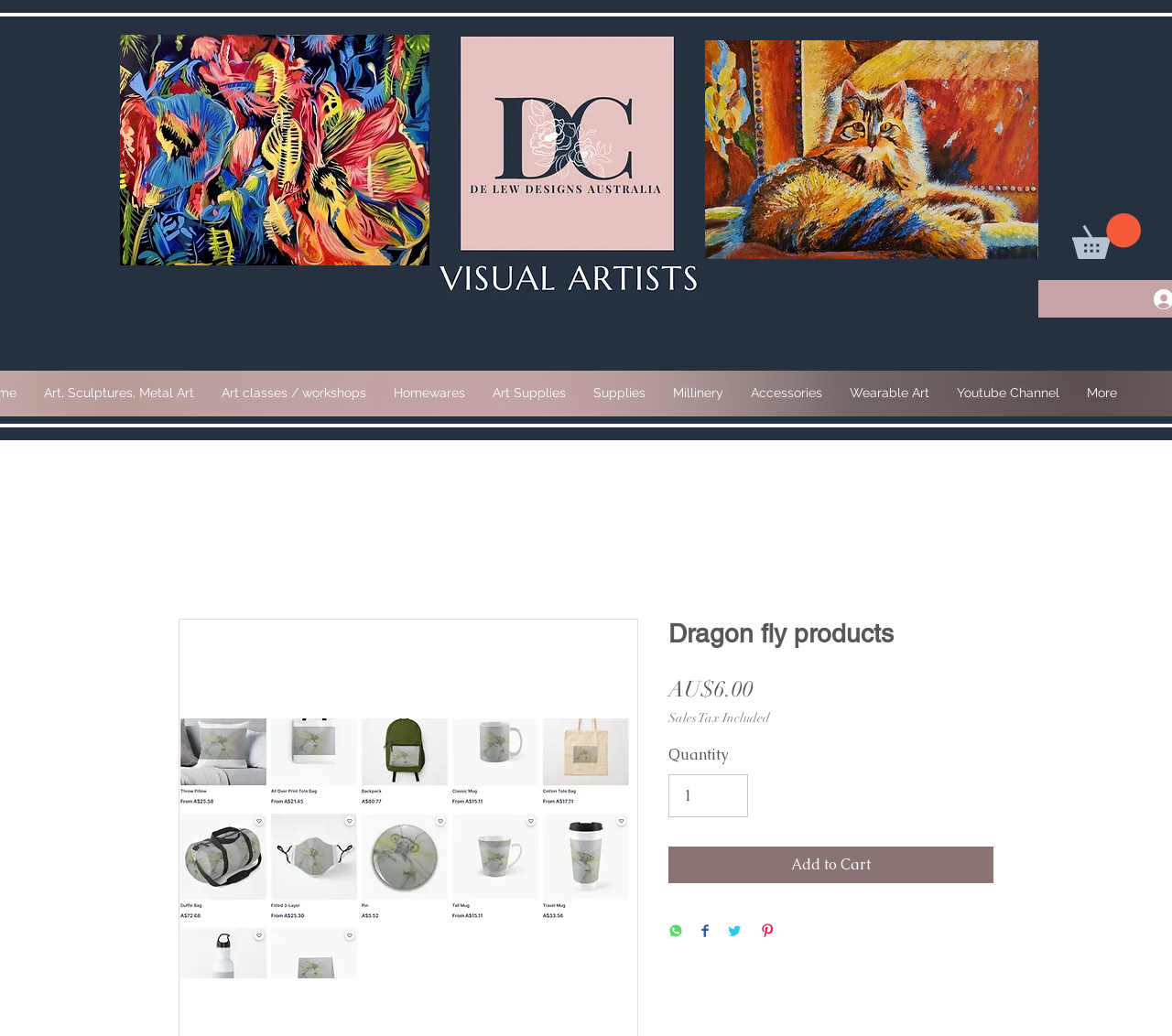Can you find and provide the title of the webpage?

Dragon fly products